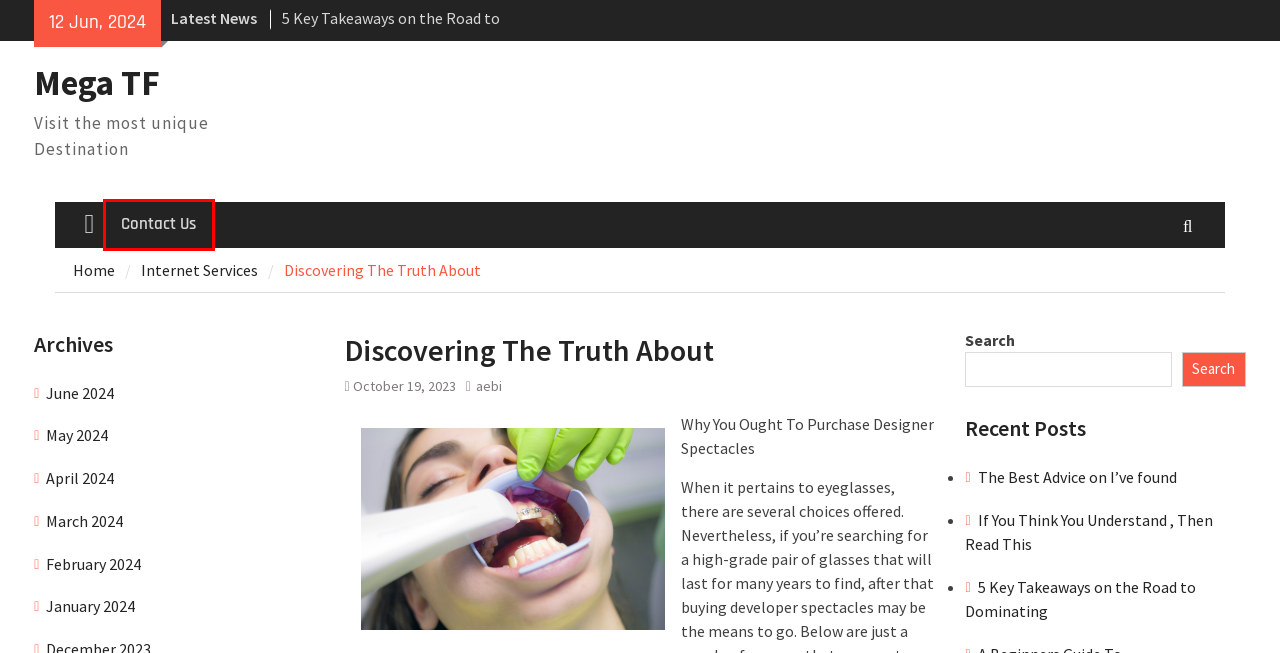View the screenshot of the webpage containing a red bounding box around a UI element. Select the most fitting webpage description for the new page shown after the element in the red bounding box is clicked. Here are the candidates:
A. June 2024 – Mega TF
B. Mega TF – Visit the most unique Destination
C. March 2024 – Mega TF
D. May 2024 – Mega TF
E. February 2024 – Mega TF
F. Contact Us – Mega TF
G. aebi – Mega TF
H. April 2024 – Mega TF

F